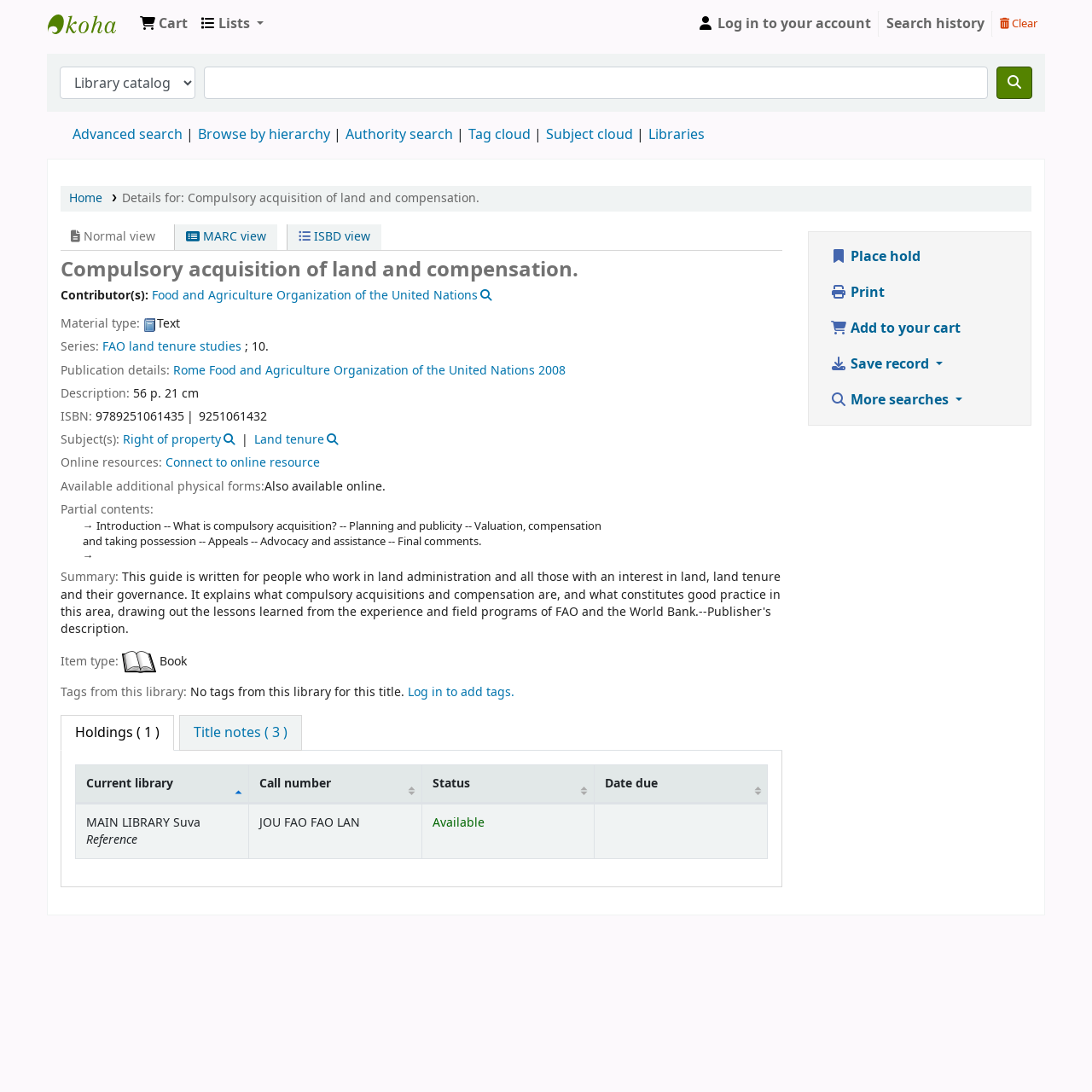What is the material type of the book?
Use the image to answer the question with a single word or phrase.

Text